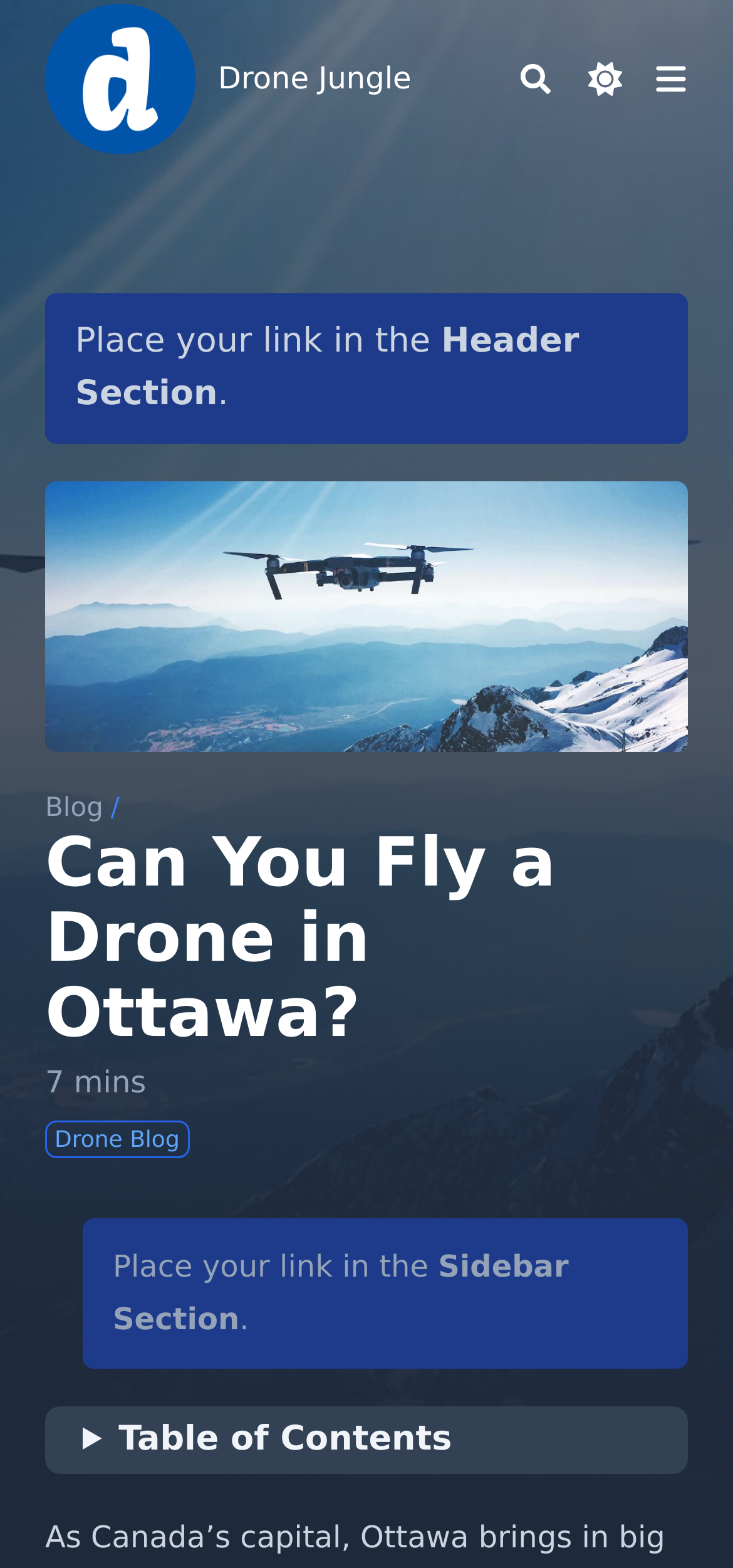Please find the bounding box coordinates of the element that you should click to achieve the following instruction: "switch to dark mode". The coordinates should be presented as four float numbers between 0 and 1: [left, top, right, bottom].

[0.803, 0.022, 0.849, 0.079]